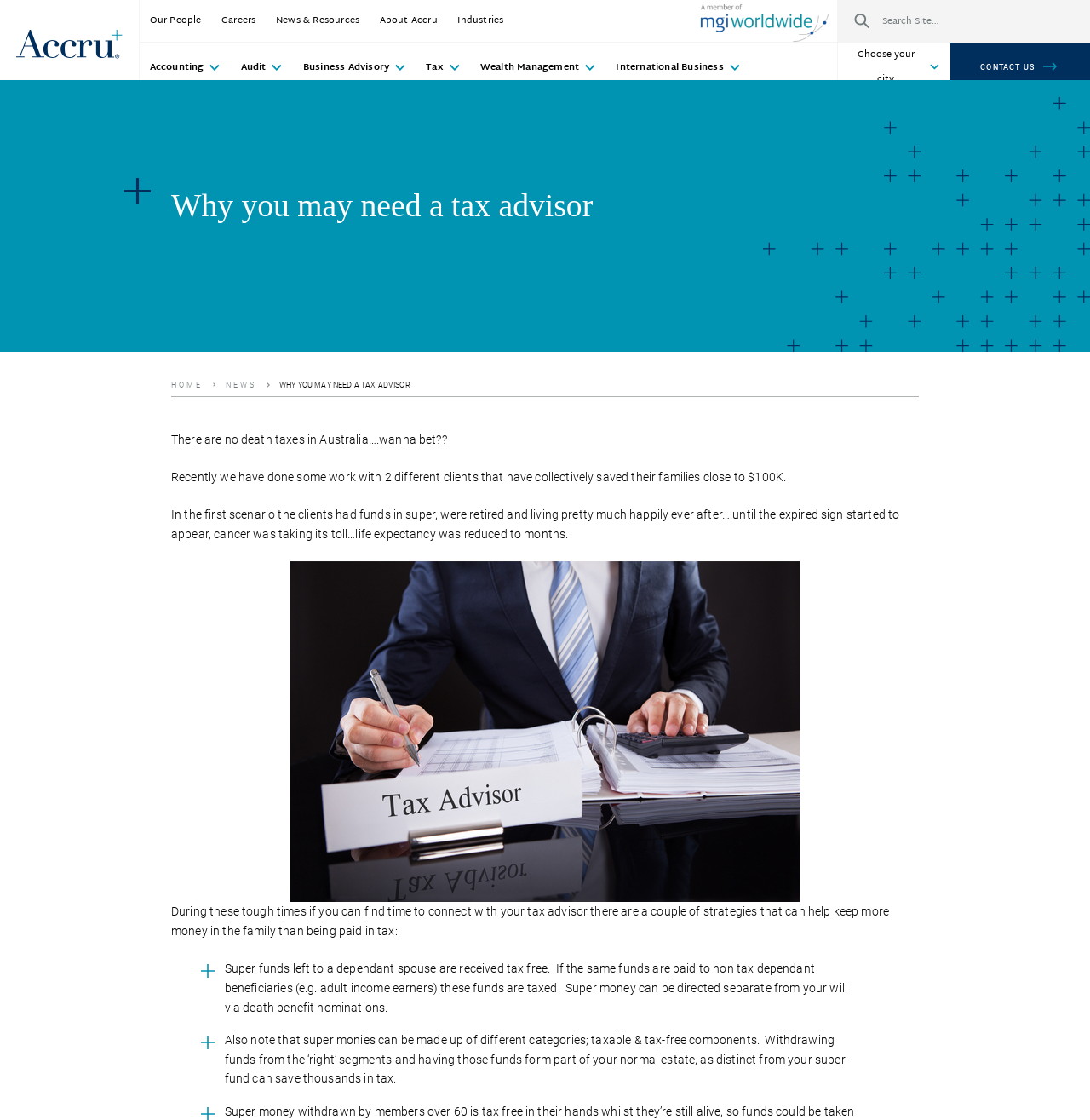Locate the bounding box of the UI element with the following description: "Choose your city".

[0.769, 0.038, 0.872, 0.082]